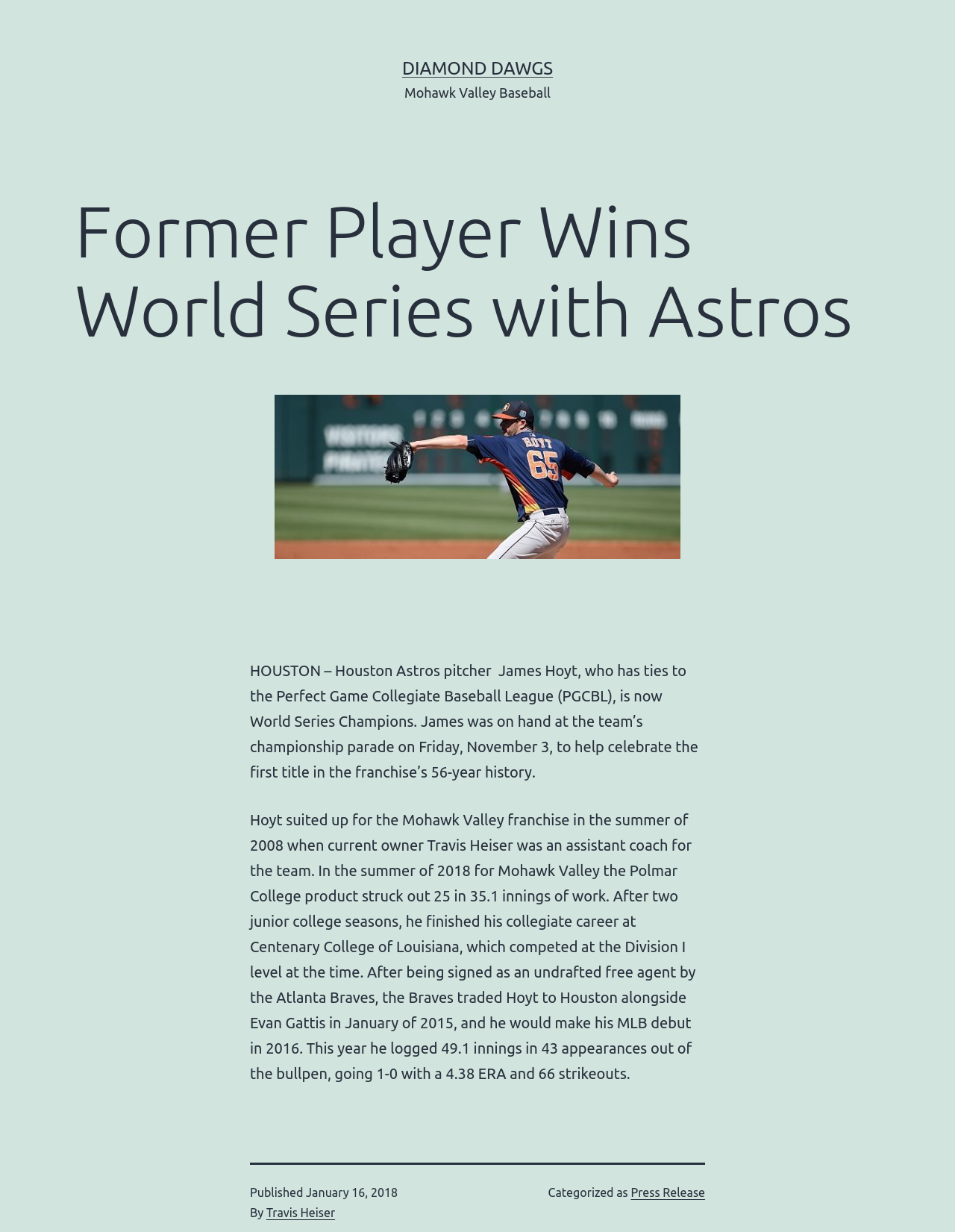In what year did James Hoyt make his MLB debut?
Based on the visual content, answer with a single word or a brief phrase.

2016